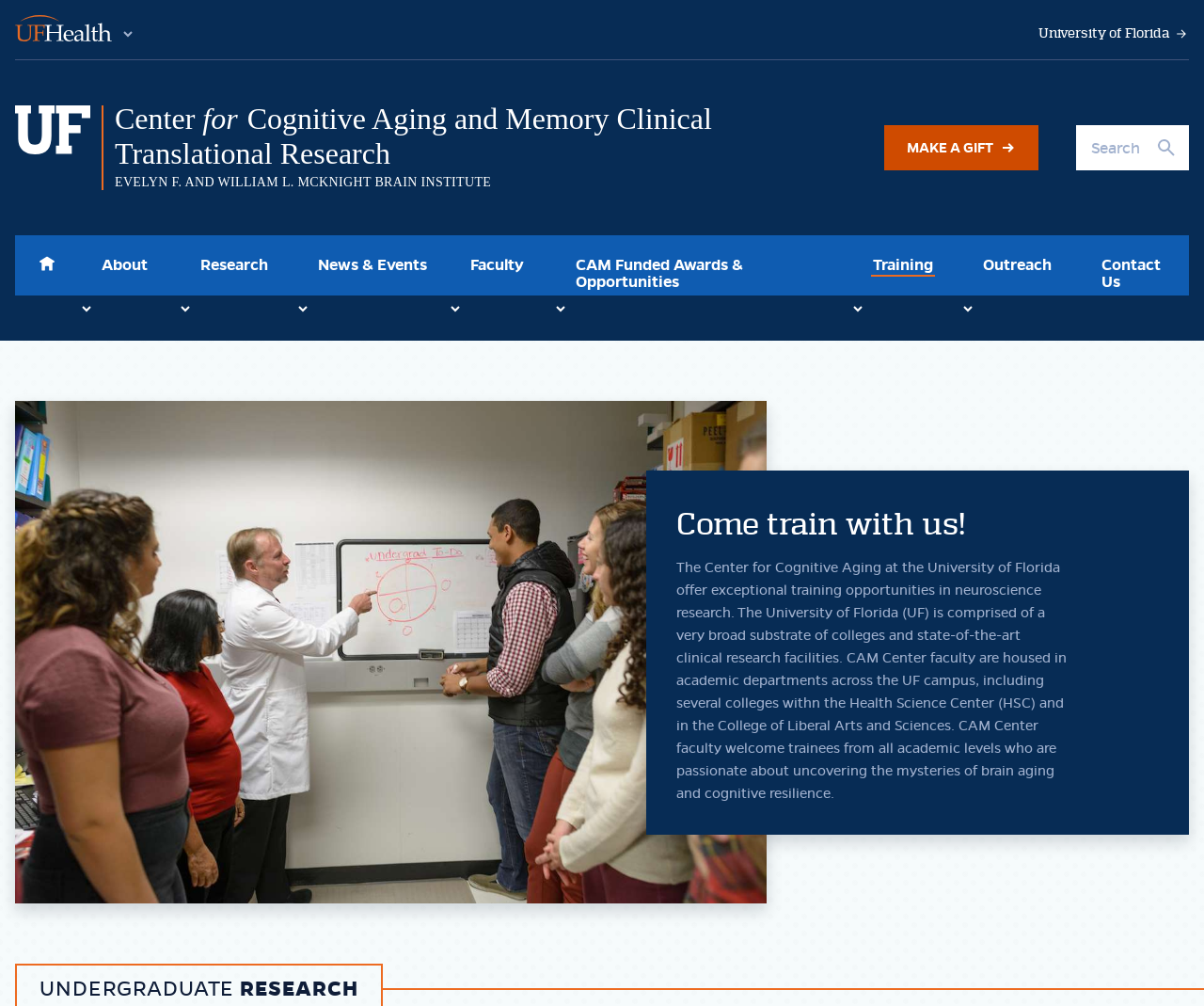Identify the bounding box coordinates of the area you need to click to perform the following instruction: "Go to the University of Florida website".

[0.862, 0.026, 0.988, 0.041]